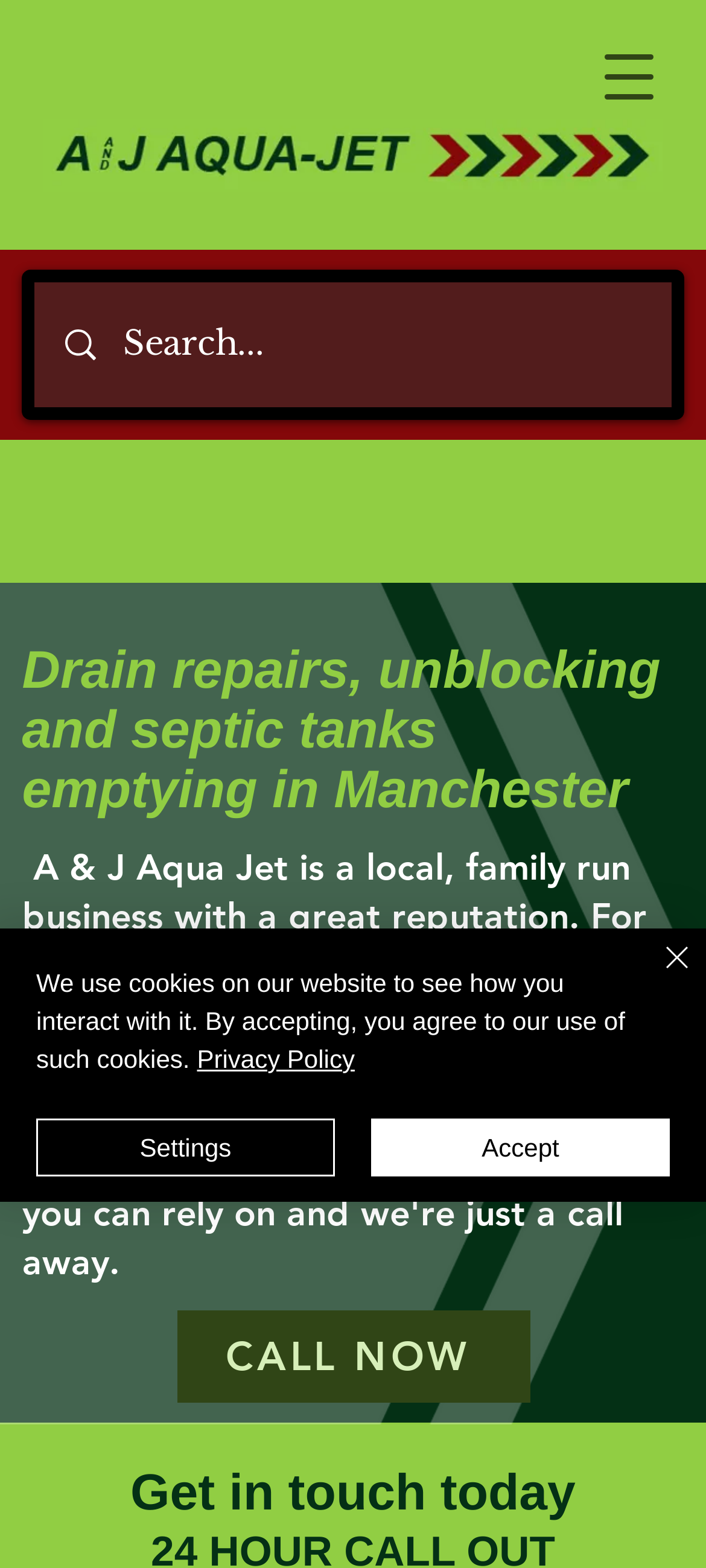Please determine the bounding box coordinates for the UI element described here. Use the format (top-left x, top-left y, bottom-right x, bottom-right y) with values bounded between 0 and 1: 0151 356 8762

[0.214, 0.826, 0.607, 0.855]